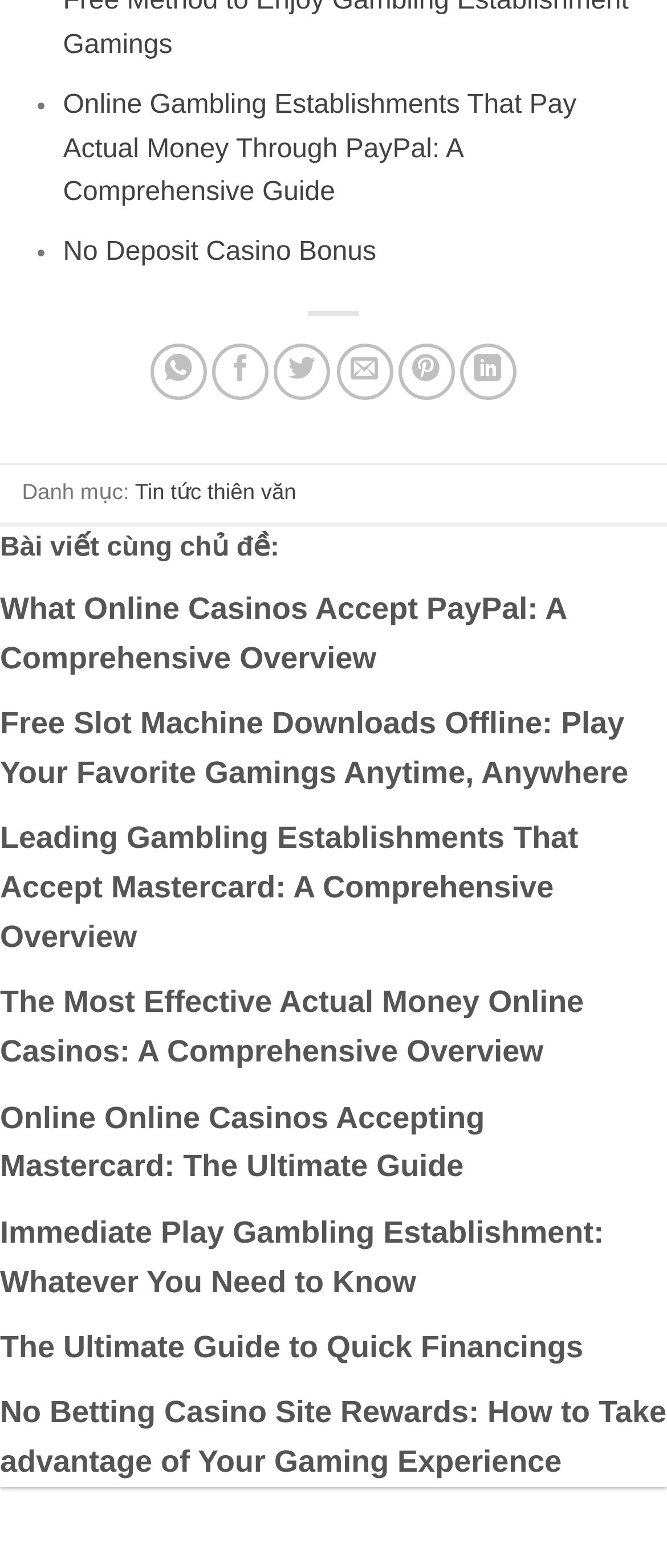Please specify the bounding box coordinates for the clickable region that will help you carry out the instruction: "Click on the link to read about online gambling establishments that pay actual money through PayPal".

[0.094, 0.058, 0.864, 0.132]